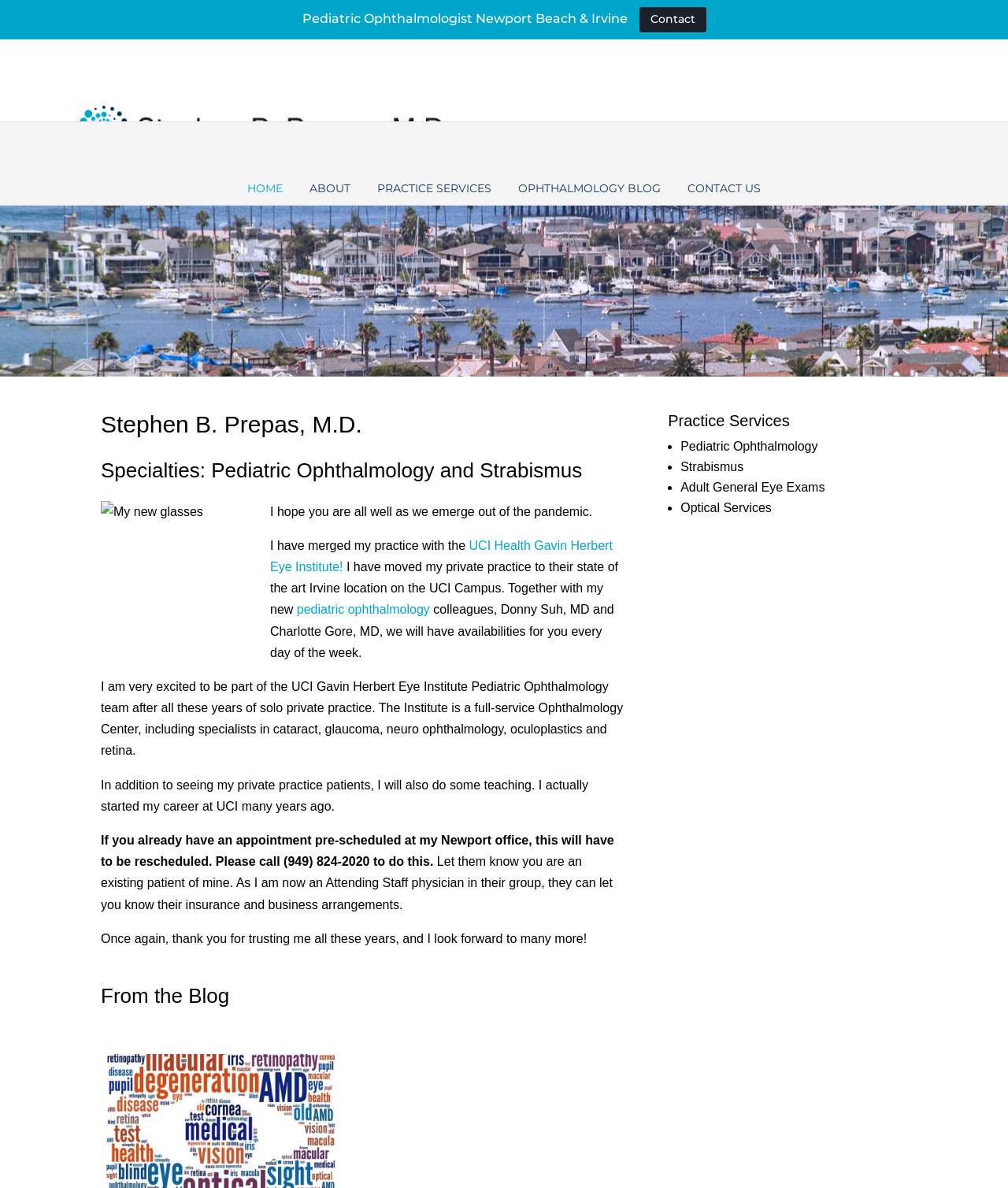Given the description Contact Office, predict the bounding box coordinates of the UI element. Ensure the coordinates are in the format (top-left x, top-left y, bottom-right x, bottom-right y) and all values are between 0 and 1.

[0.808, 0.131, 0.9, 0.144]